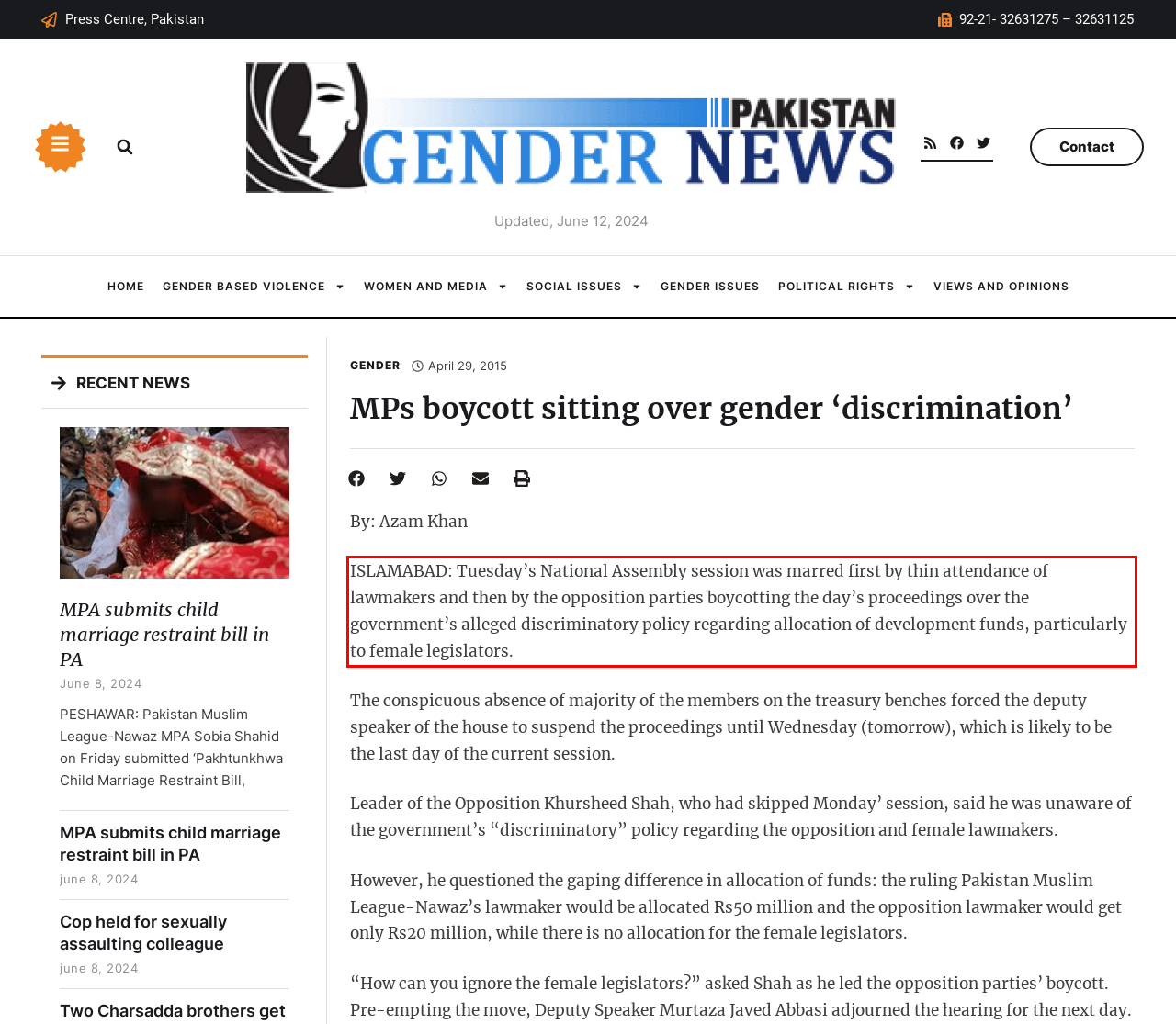Identify and transcribe the text content enclosed by the red bounding box in the given screenshot.

ISLAMABAD: Tuesday’s National Assembly session was marred first by thin attendance of lawmakers and then by the opposition parties boycotting the day’s proceedings over the government’s alleged discriminatory policy regarding allocation of development funds, particularly to female legislators.